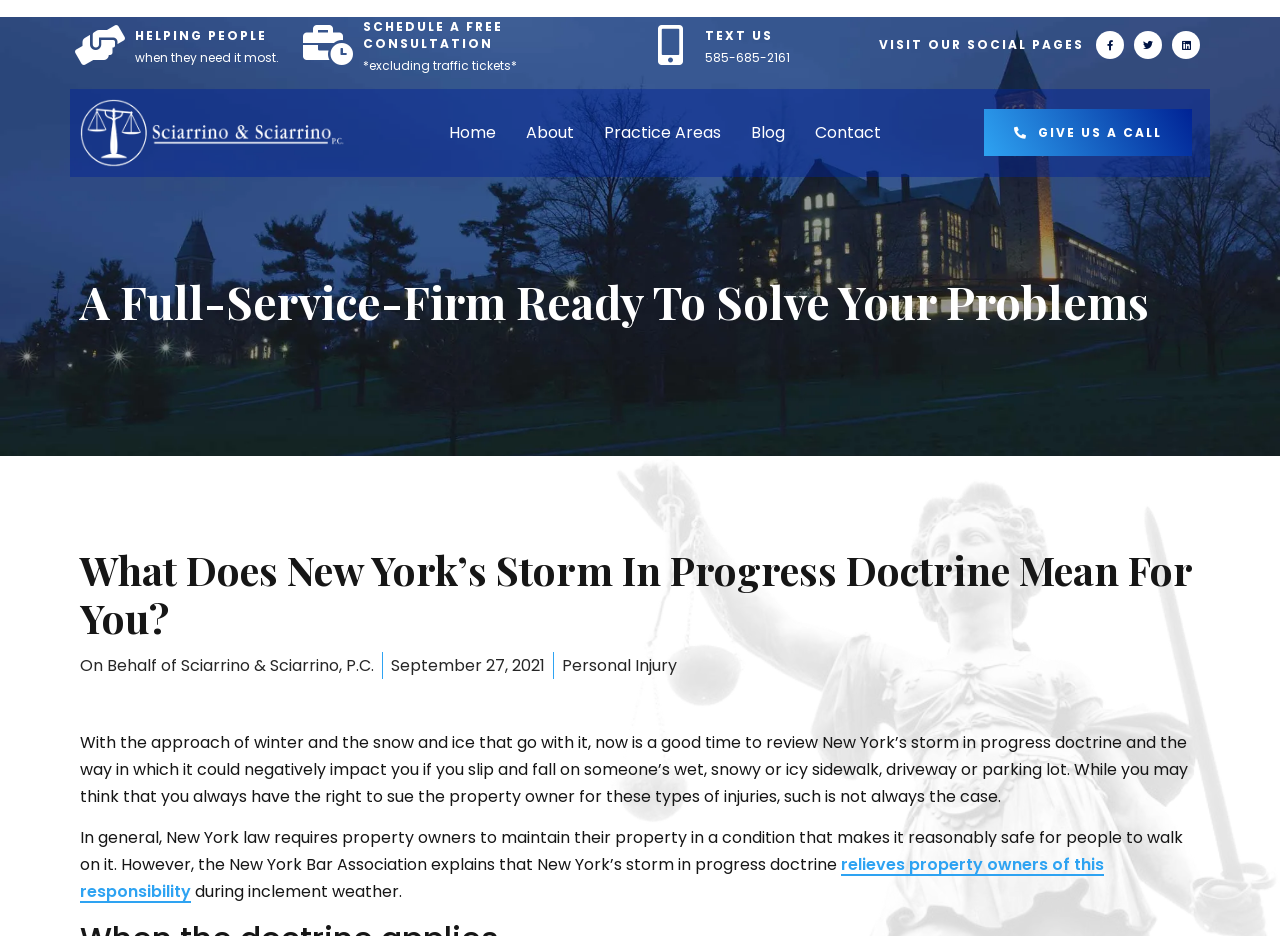What is the general requirement for property owners in New York?
Based on the image, answer the question in a detailed manner.

According to the text, New York law requires property owners to maintain their property in a condition that makes it reasonably safe for people to walk on it.